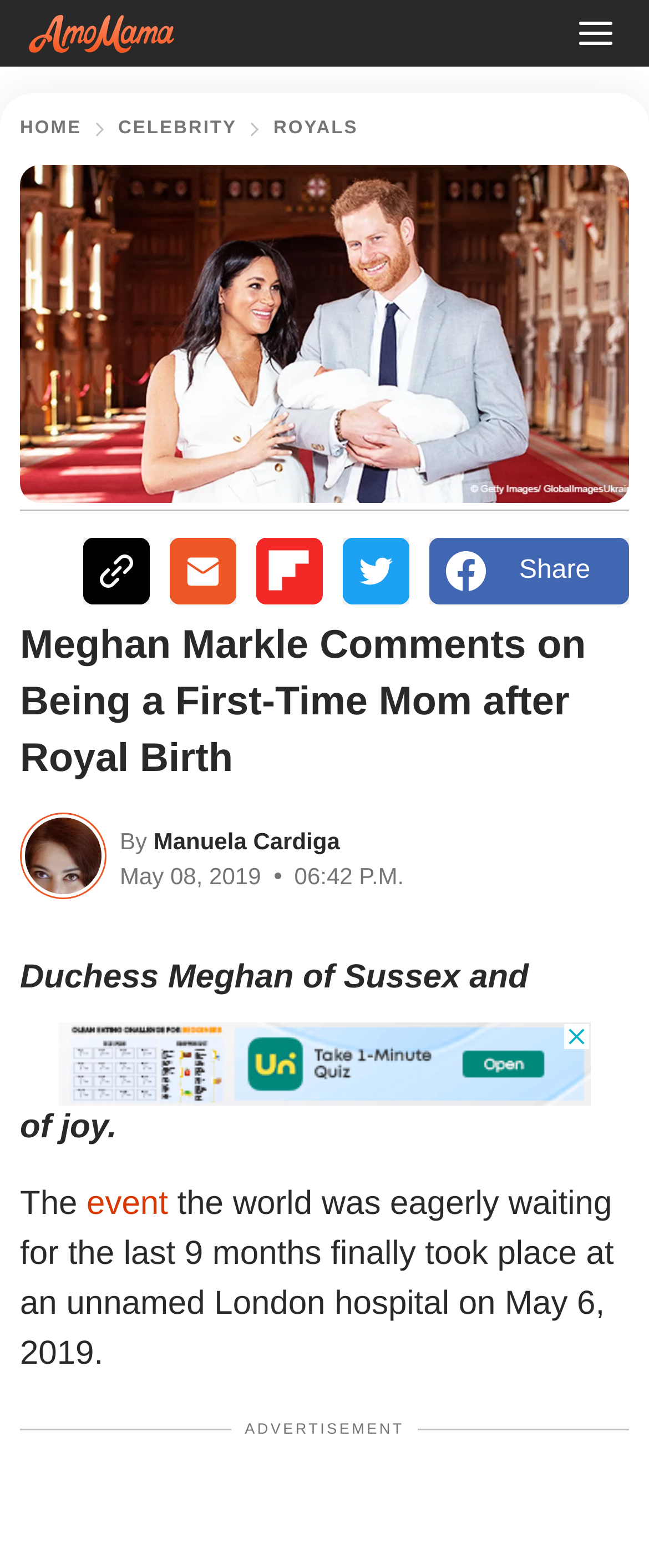Provide a single word or phrase to answer the given question: 
How many images are there in the article?

6